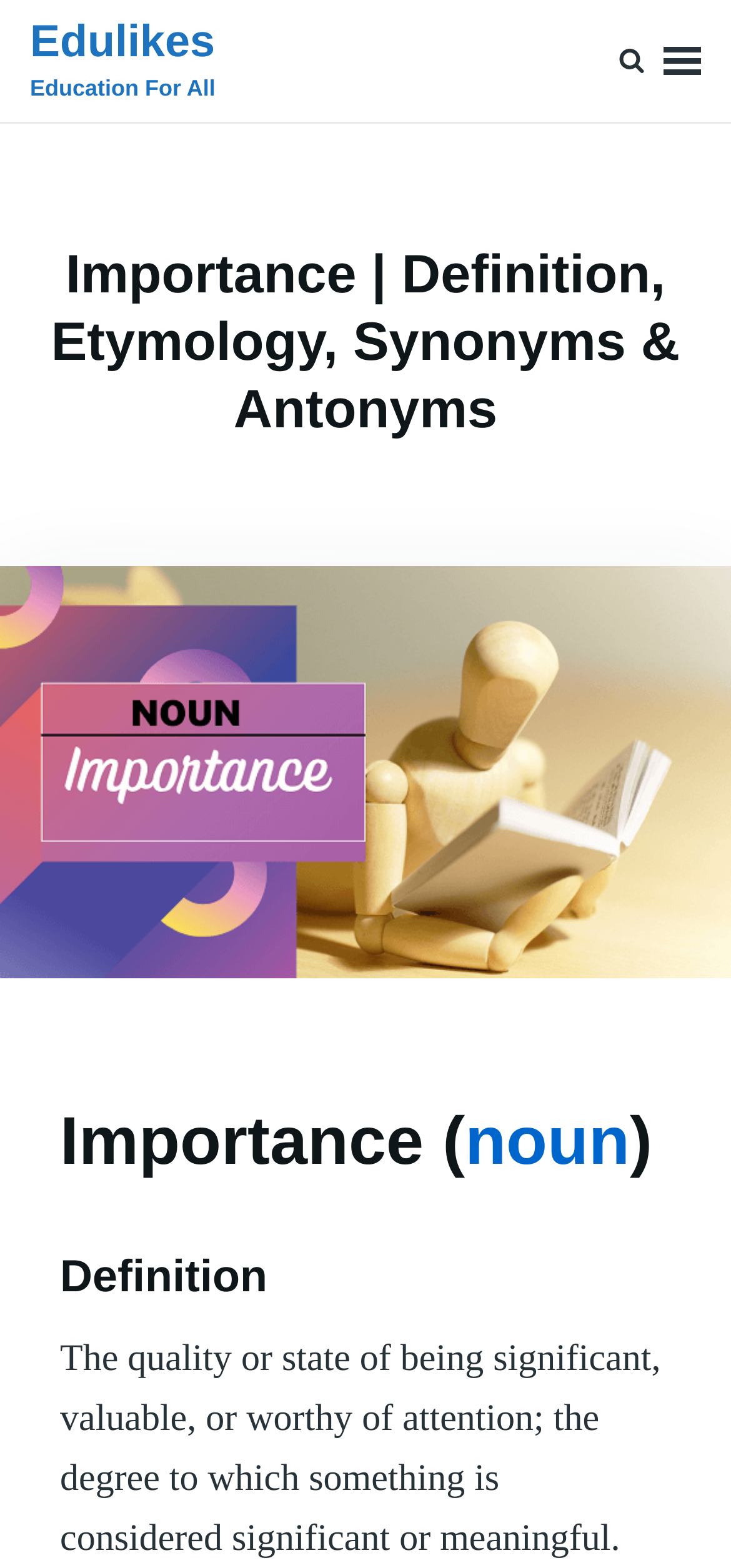Reply to the question with a brief word or phrase: How many buttons are there in the top section?

2